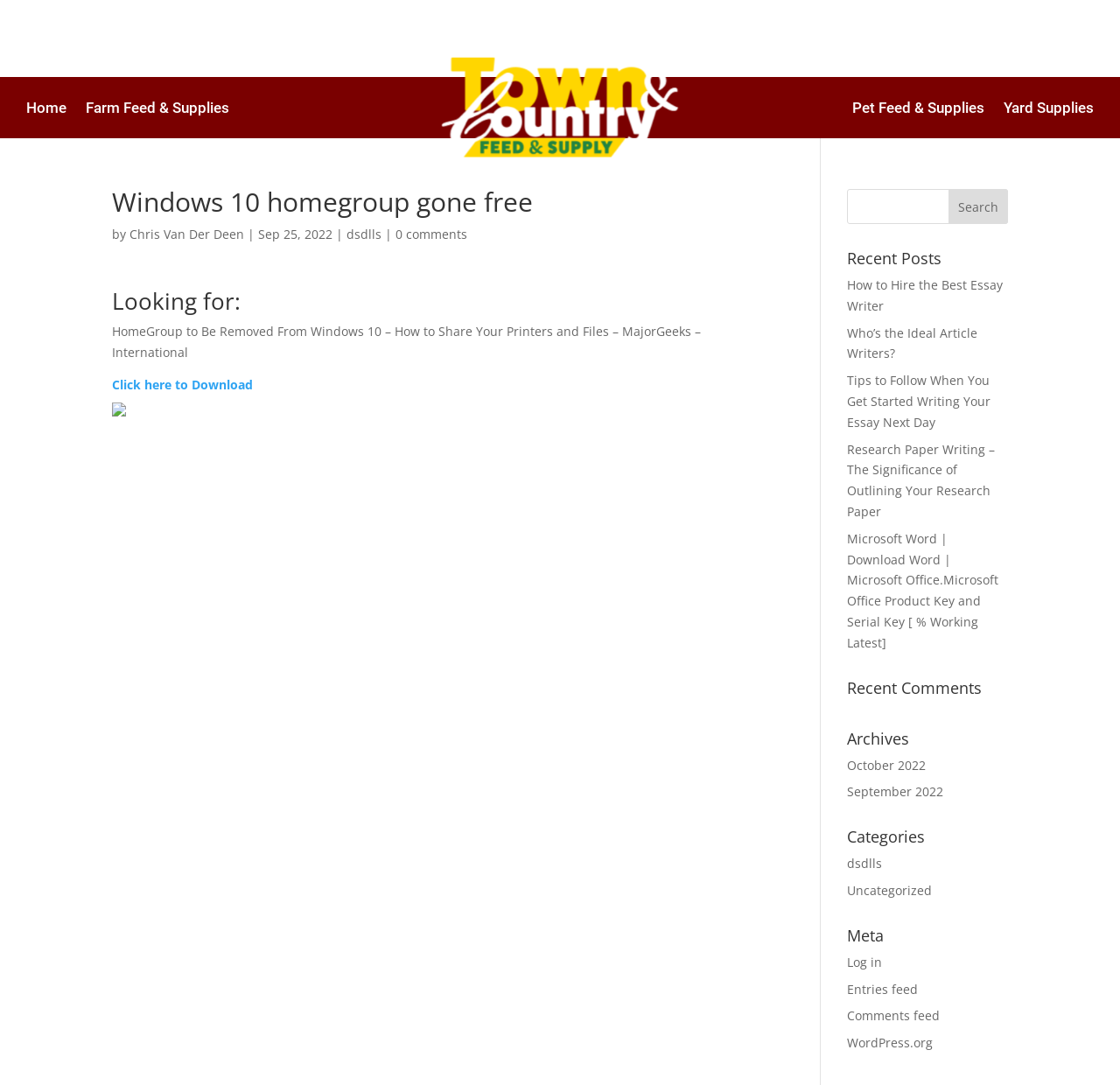What is the purpose of the search box?
Please give a detailed and elaborate answer to the question.

I found the search box by looking at the top-right section of the webpage, where there is a search box with a button that says 'Search'. The purpose of the search box is to allow users to search for content on the website.